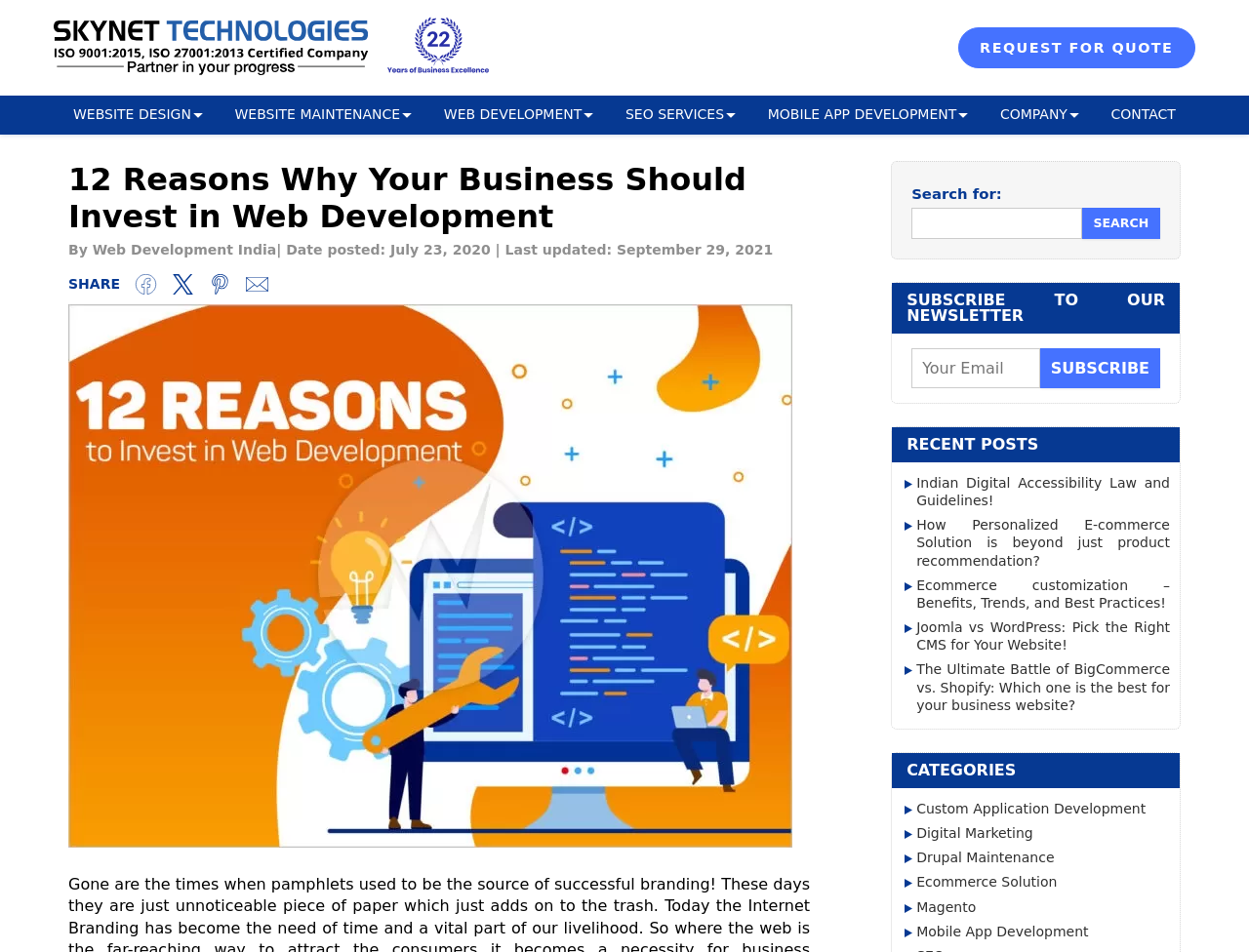Describe all the visual and textual components of the webpage comprehensively.

The webpage is about Skynet Technologies, a company that provides custom web development solutions. At the top, there are four buttons: "Skip to Content", "Skip to Navigation", "Open Accessibility Toolbar", and "Skip to Footer". Below these buttons, there is a link to the company's homepage, accompanied by an image of the company's logo. 

To the right of the logo, there is an image with the text "22 Years Of Business Excellence". 

The main content of the webpage is divided into several sections. The first section has a heading that reads "12 Reasons Why Your Business Should Invest in Web Development". Below this heading, there is a subheading that indicates the author and the date the article was posted and last updated. 

On the left side of the webpage, there are several links to different services offered by the company, including website design, website maintenance, web development, SEO services, and mobile app development. 

On the right side of the webpage, there is a search bar where users can search for specific content. Below the search bar, there is a section to subscribe to the company's newsletter, where users can enter their email address and click the "Subscribe" button. 

Further down the webpage, there are sections for recent posts, categorized links, and a call-to-action button to request a quote. The recent posts section lists several article titles with links to read more. The categorized links section lists several categories, including custom application development, digital marketing, Drupal maintenance, ecommerce solution, Magento, and mobile app development, each with a link to related content.